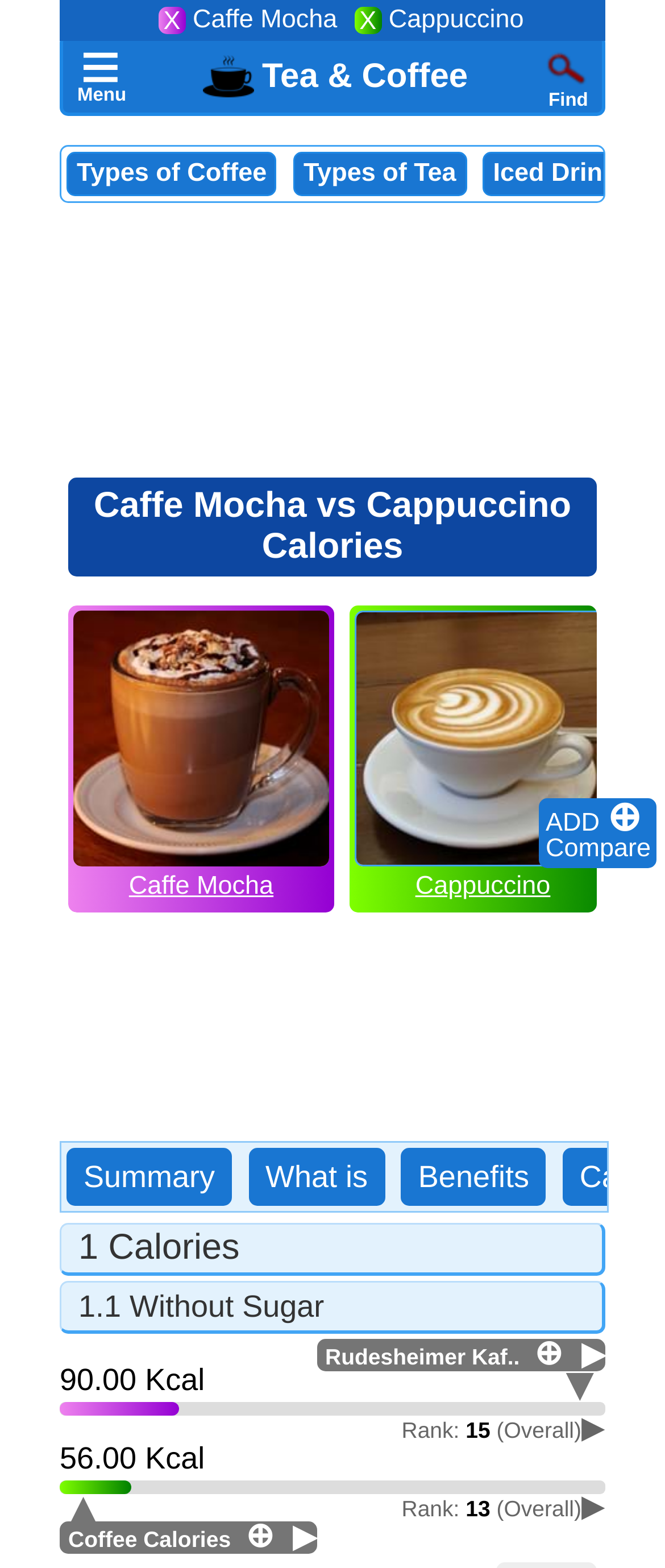Pinpoint the bounding box coordinates for the area that should be clicked to perform the following instruction: "Subscribe to the newsletter".

None